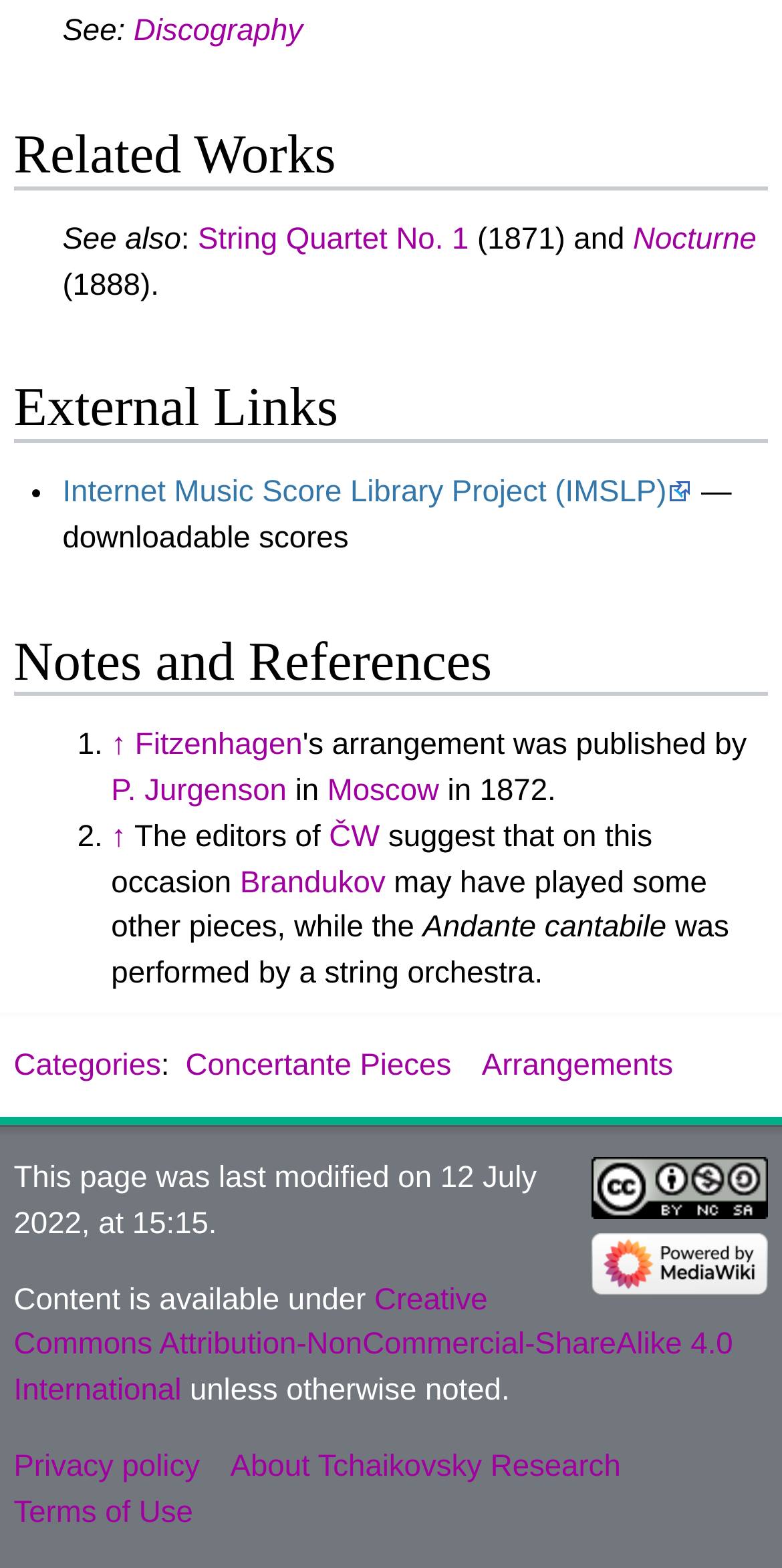Identify the bounding box coordinates of the section that should be clicked to achieve the task described: "Read about Fitzenhagen".

[0.173, 0.464, 0.387, 0.486]